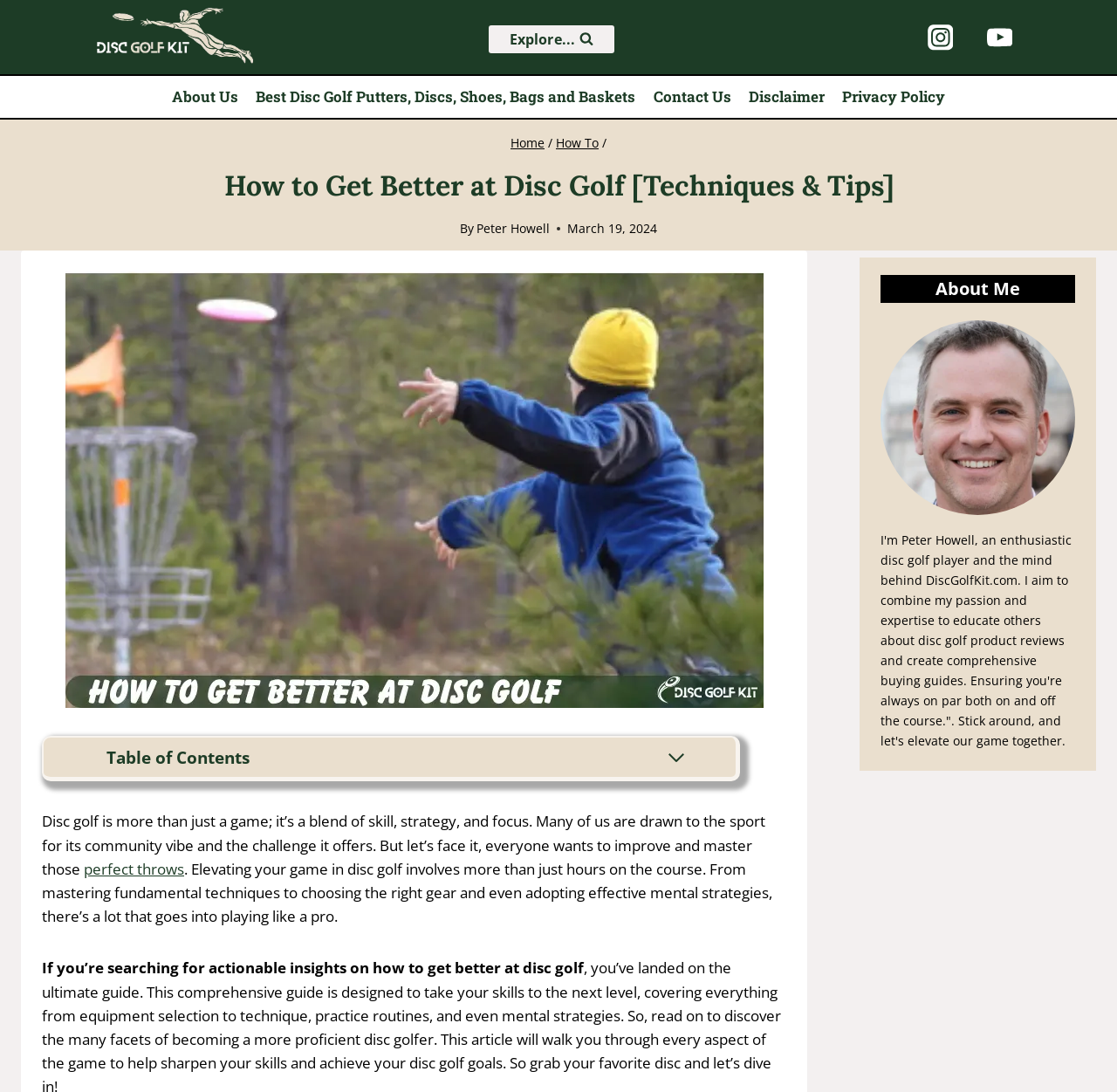Construct a thorough caption encompassing all aspects of the webpage.

The webpage is about improving disc golf skills, with a focus on techniques and tips. At the top, there is a logo and a search form. The navigation menu is located below, with links to "About Us", "Best Disc Golf Putters, Discs, Shoes, Bags and Baskets", "Contact Us", "Disclaimer", and "Privacy Policy". 

On the left side, there is a breadcrumbs navigation with links to "Home" and "How To". The main title "How to Get Better at Disc Golf [Techniques & Tips]" is prominently displayed, followed by the author's name "Peter Howell" and the date "March 19, 2024". 

Below the title, there is a large image related to disc golf. The main content is divided into sections, with a table of contents on the left side that lists various topics such as "Understanding the Basics", "Choosing The Right Gear", "Physical and Mental Preparation", and "Practice Makes Perfect". 

The main text discusses the importance of mastering fundamental techniques, choosing the right gear, and adopting effective mental strategies to improve disc golf skills. There are also links to specific topics, such as "perfect throws". 

On the right side, there is a section about the author, Peter Howell, with a photo and a brief bio that describes his passion for disc golf and his goal to educate others about the sport. 

At the bottom of the page, there is a button to scroll to the top. Social media links to Instagram and YouTube are located at the top right corner.